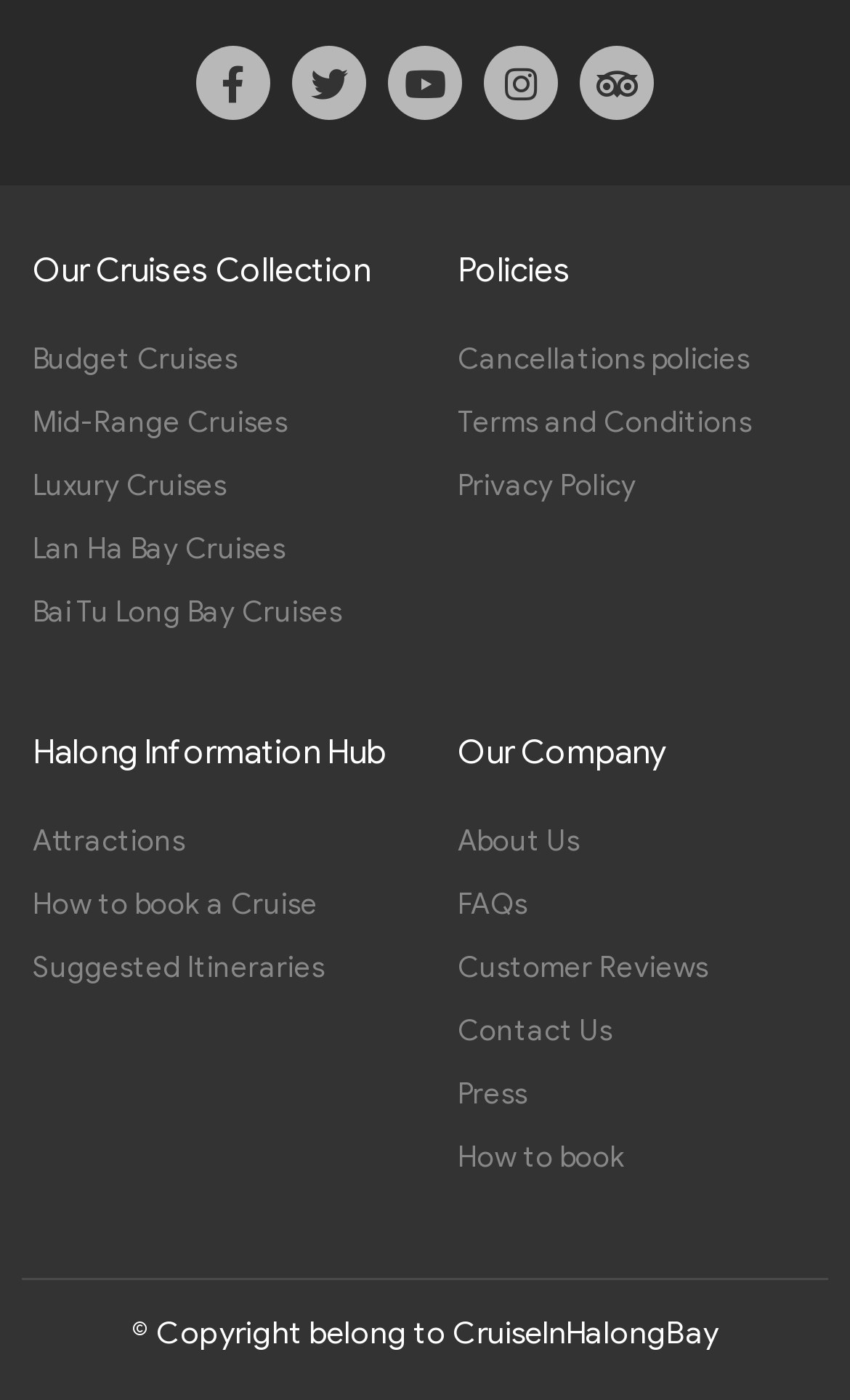What types of cruises are offered?
Look at the image and answer the question with a single word or phrase.

Budget, Mid-Range, Luxury, Lan Ha Bay, Bai Tu Long Bay